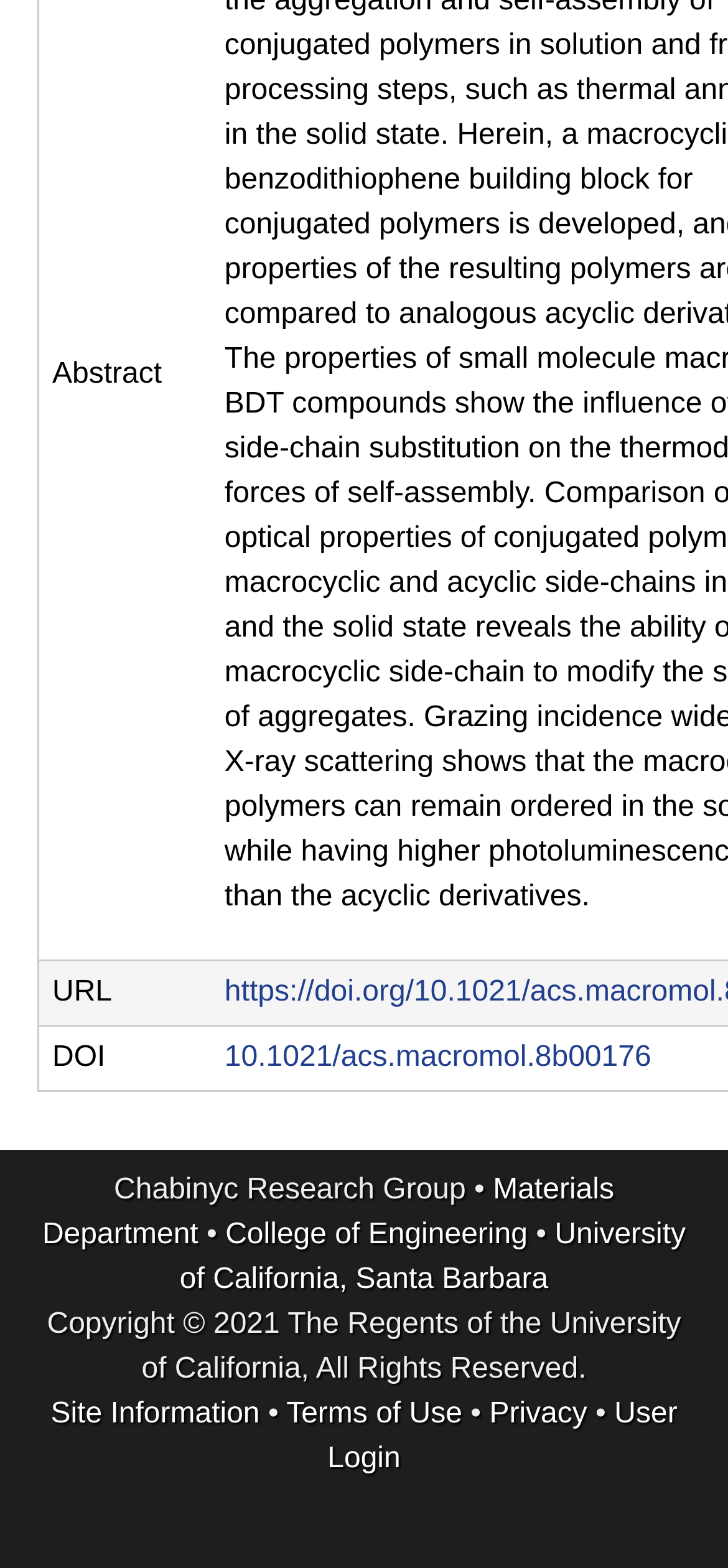Find the bounding box of the element with the following description: "Materials Department". The coordinates must be four float numbers between 0 and 1, formatted as [left, top, right, bottom].

[0.058, 0.749, 0.844, 0.798]